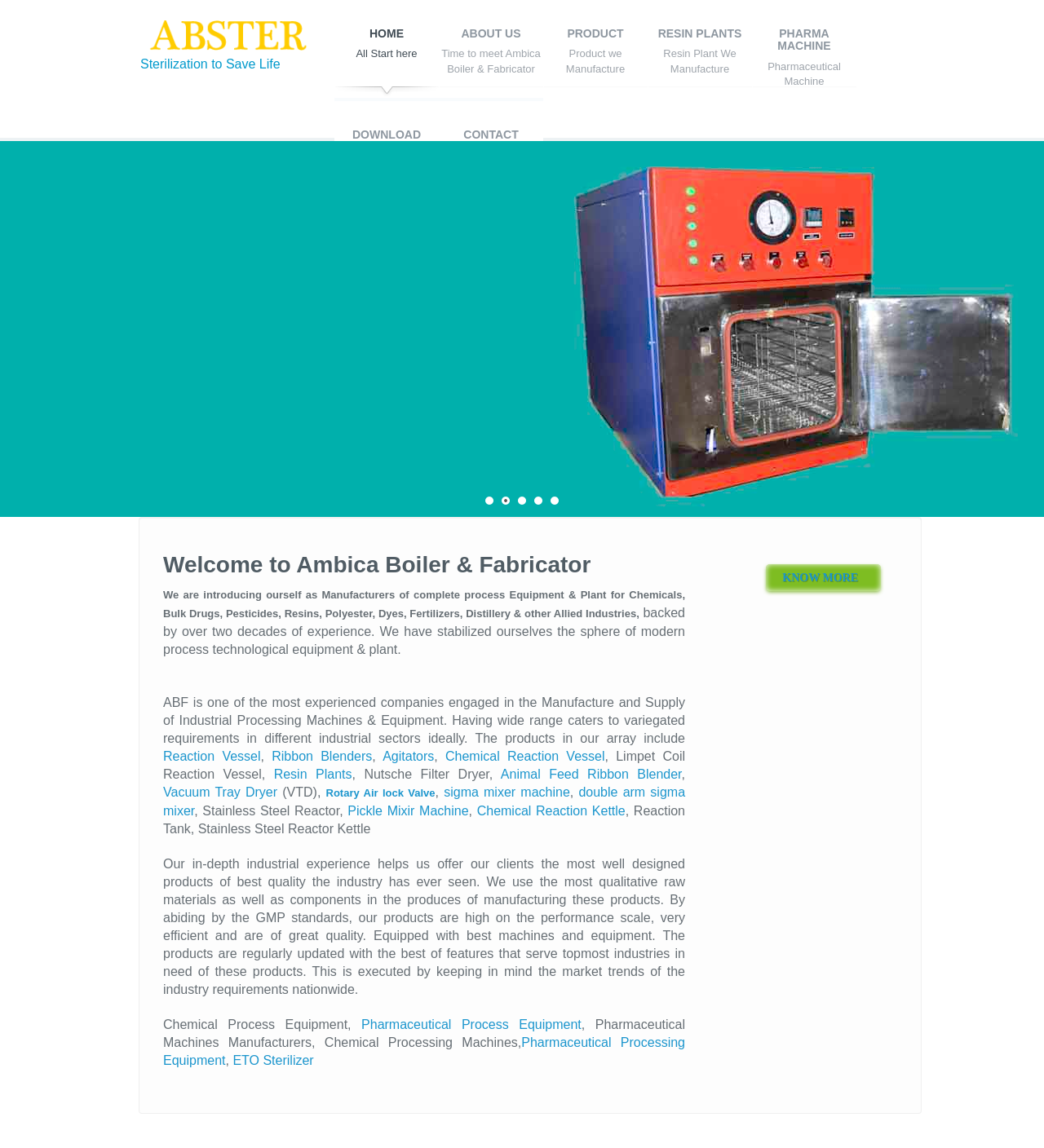Determine the bounding box coordinates of the region I should click to achieve the following instruction: "Learn more about Cath Lab ETO Sterilizer". Ensure the bounding box coordinates are four float numbers between 0 and 1, i.e., [left, top, right, bottom].

[0.188, 0.258, 0.573, 0.303]